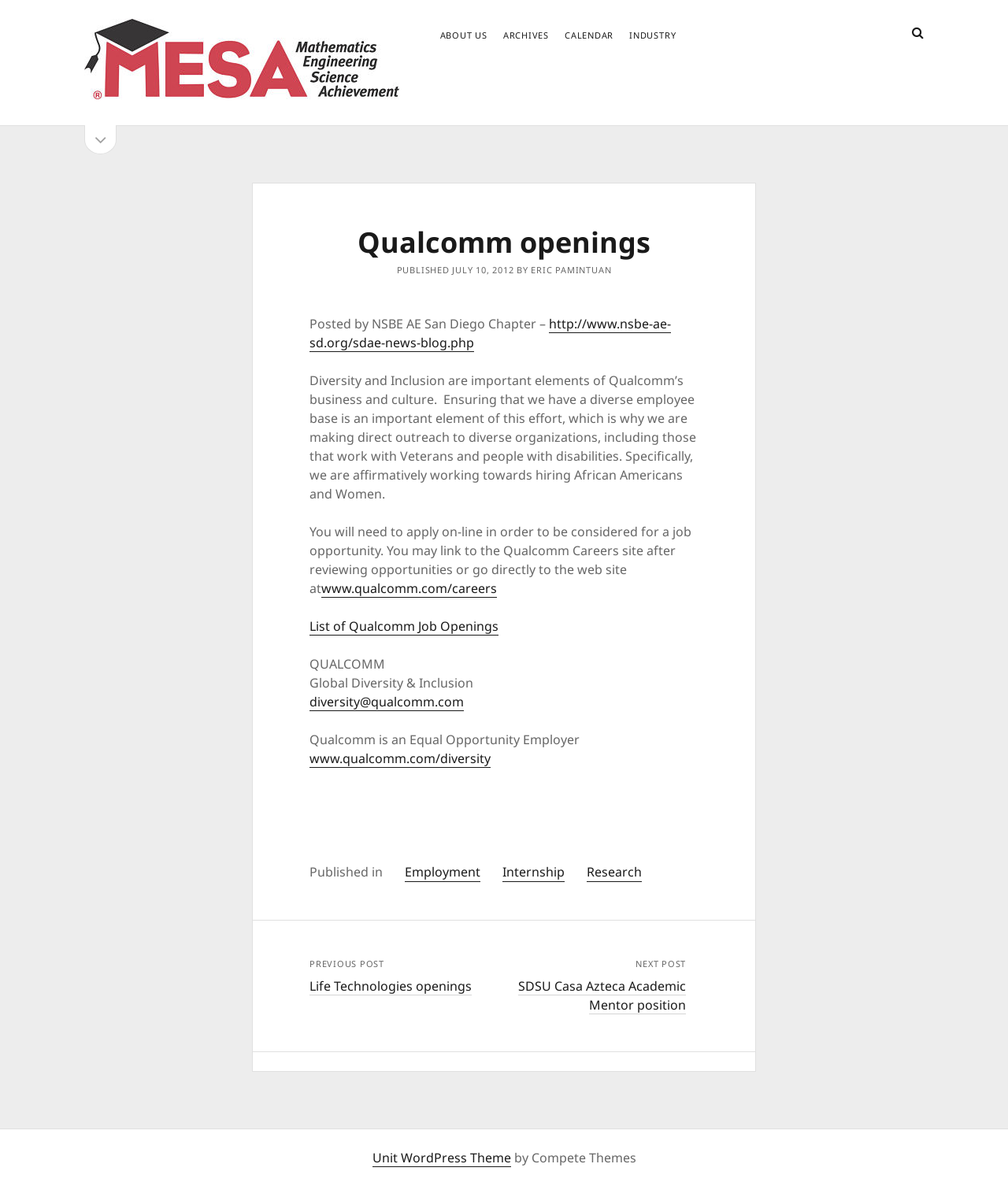Craft a detailed narrative of the webpage's structure and content.

The webpage is about Qualcomm job openings, specifically highlighting the company's focus on diversity and inclusion. At the top left, there is a logo of the San Diego MESA Alliance, accompanied by a link to the organization's website. Below the logo, there are several navigation links, including "ABOUT US", "ARCHIVES", "CALENDAR", and "INDUSTRY". 

On the top right, there is a search bar with a magnifying glass icon and a button to open the sidebar. 

The main content of the webpage is an article about Qualcomm job openings. The article title, "Qualcomm openings", is prominently displayed, followed by the publication date and author information. The article discusses Qualcomm's efforts to ensure diversity and inclusion in its hiring practices, specifically targeting African Americans and women. It also provides information on how to apply for job opportunities at Qualcomm.

The article includes several links to relevant websites, including the Qualcomm Careers site and a list of Qualcomm job openings. There are also links to related topics, such as employment, internship, and research opportunities.

At the bottom of the article, there are links to previous and next posts, including "Life Technologies openings" and "SDSU Casa Azteca Academic Mentor position". 

Finally, at the very bottom of the webpage, there is a footer section with a link to the Unit WordPress Theme and a credit to Compete Themes.